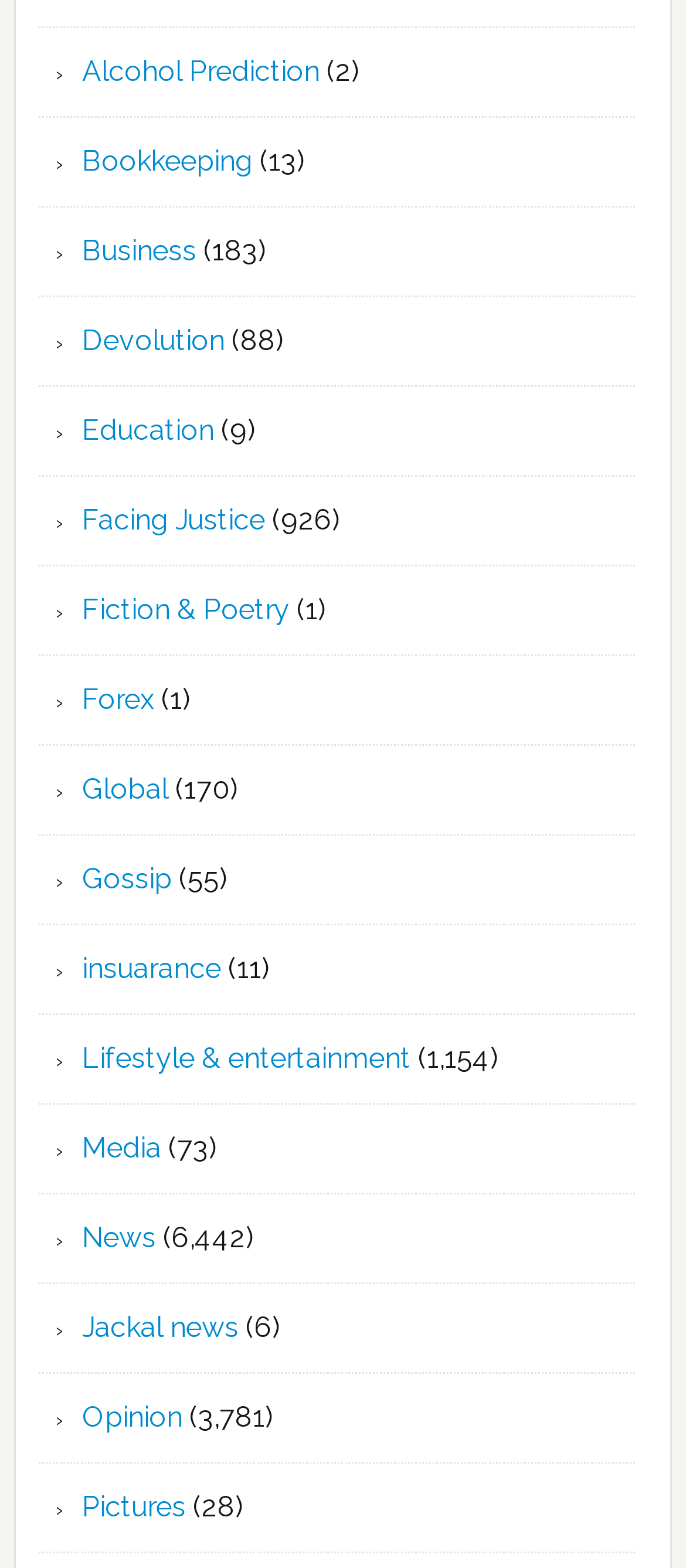Locate the bounding box coordinates of the clickable element to fulfill the following instruction: "Visit the 'Business' page". Provide the coordinates as four float numbers between 0 and 1 in the format [left, top, right, bottom].

[0.12, 0.15, 0.287, 0.171]